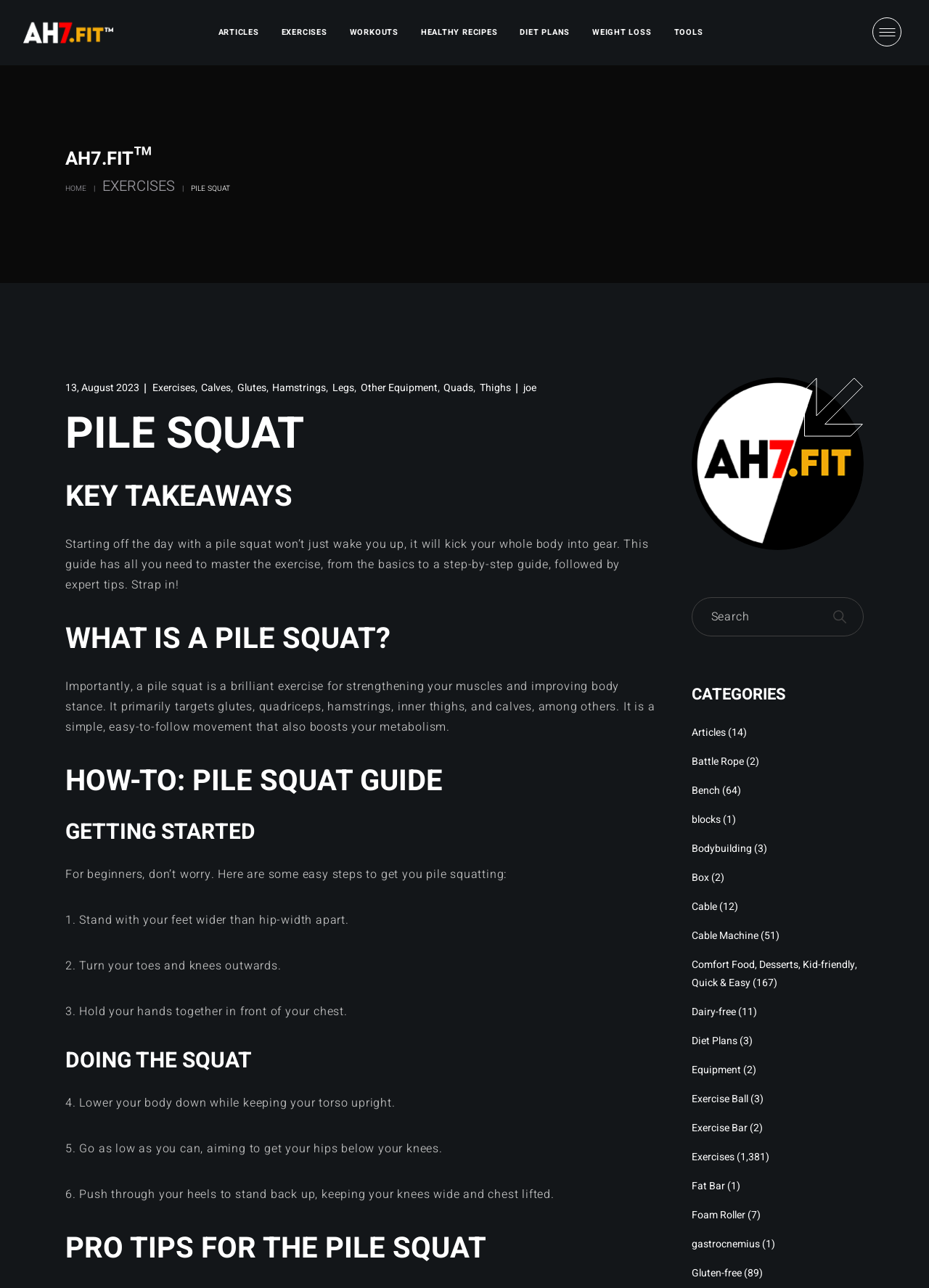Locate the bounding box coordinates of the element to click to perform the following action: 'Click the AH7.fit logo'. The coordinates should be given as four float values between 0 and 1, in the form of [left, top, right, bottom].

[0.025, 0.011, 0.122, 0.039]